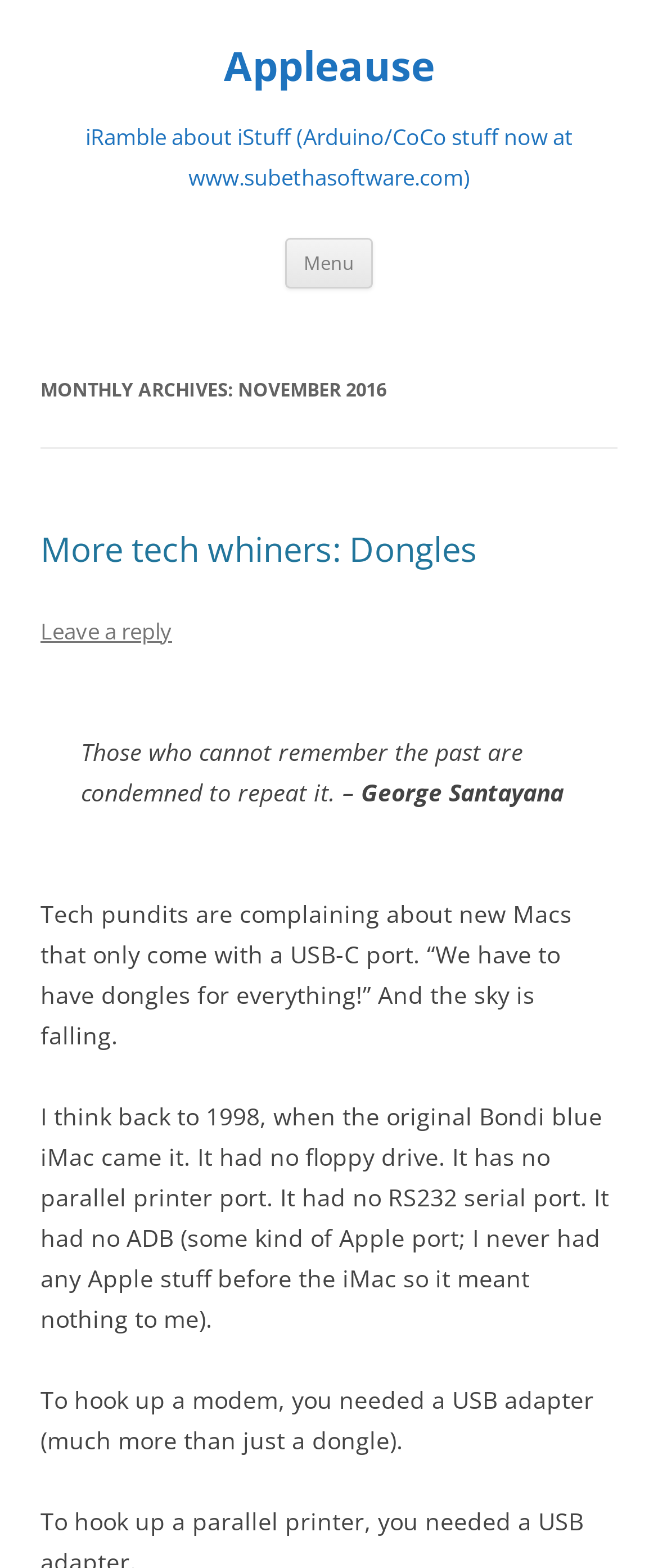Please analyze the image and give a detailed answer to the question:
What is the name of the blog?

The name of the blog can be found in the heading element at the top of the page, which reads 'Appleause'. This is also the text of the link element that is a child of the heading element.